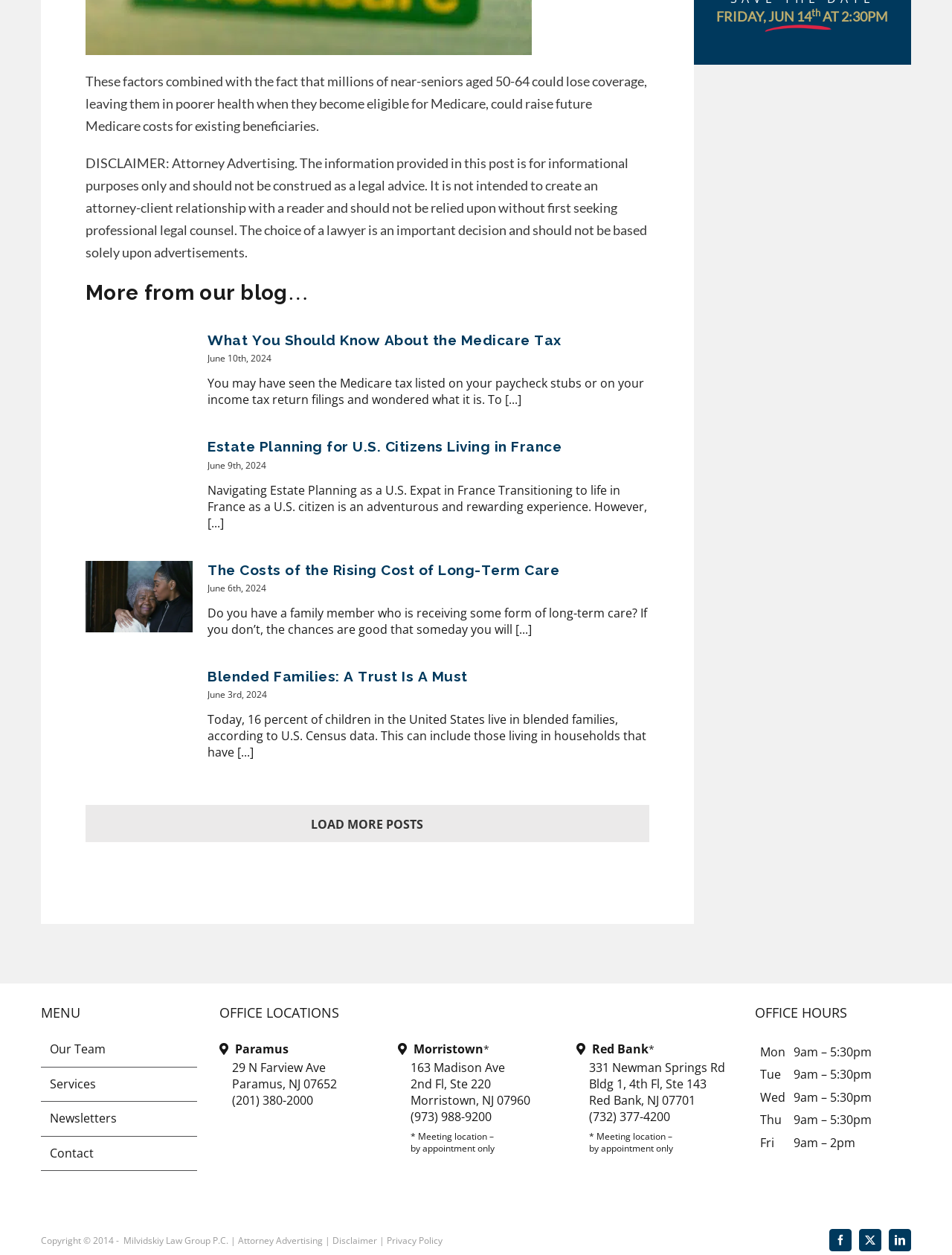Please specify the bounding box coordinates of the clickable region necessary for completing the following instruction: "Click the LOAD MORE POSTS button". The coordinates must consist of four float numbers between 0 and 1, i.e., [left, top, right, bottom].

[0.09, 0.641, 0.682, 0.671]